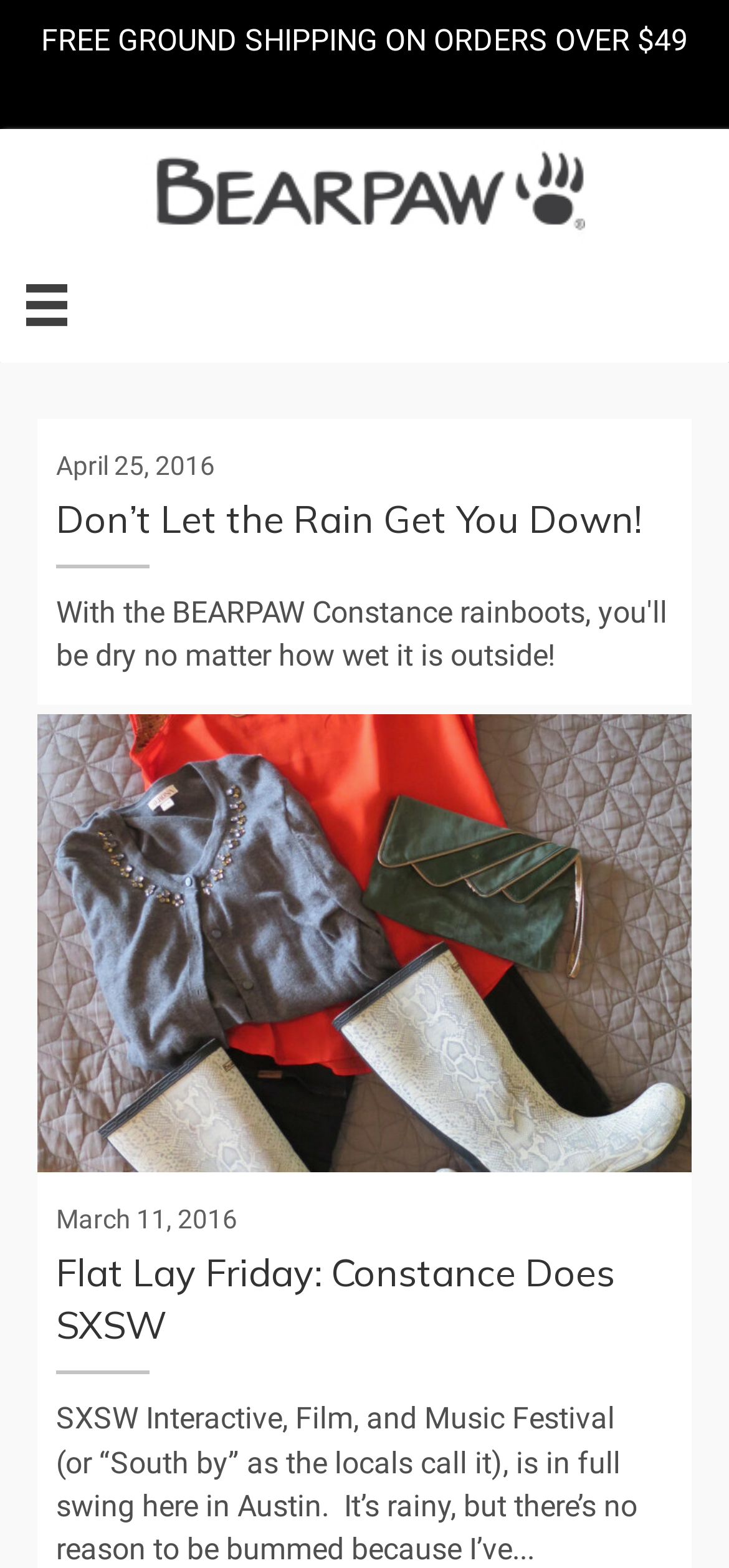Using the description "Title IX", locate and provide the bounding box of the UI element.

None